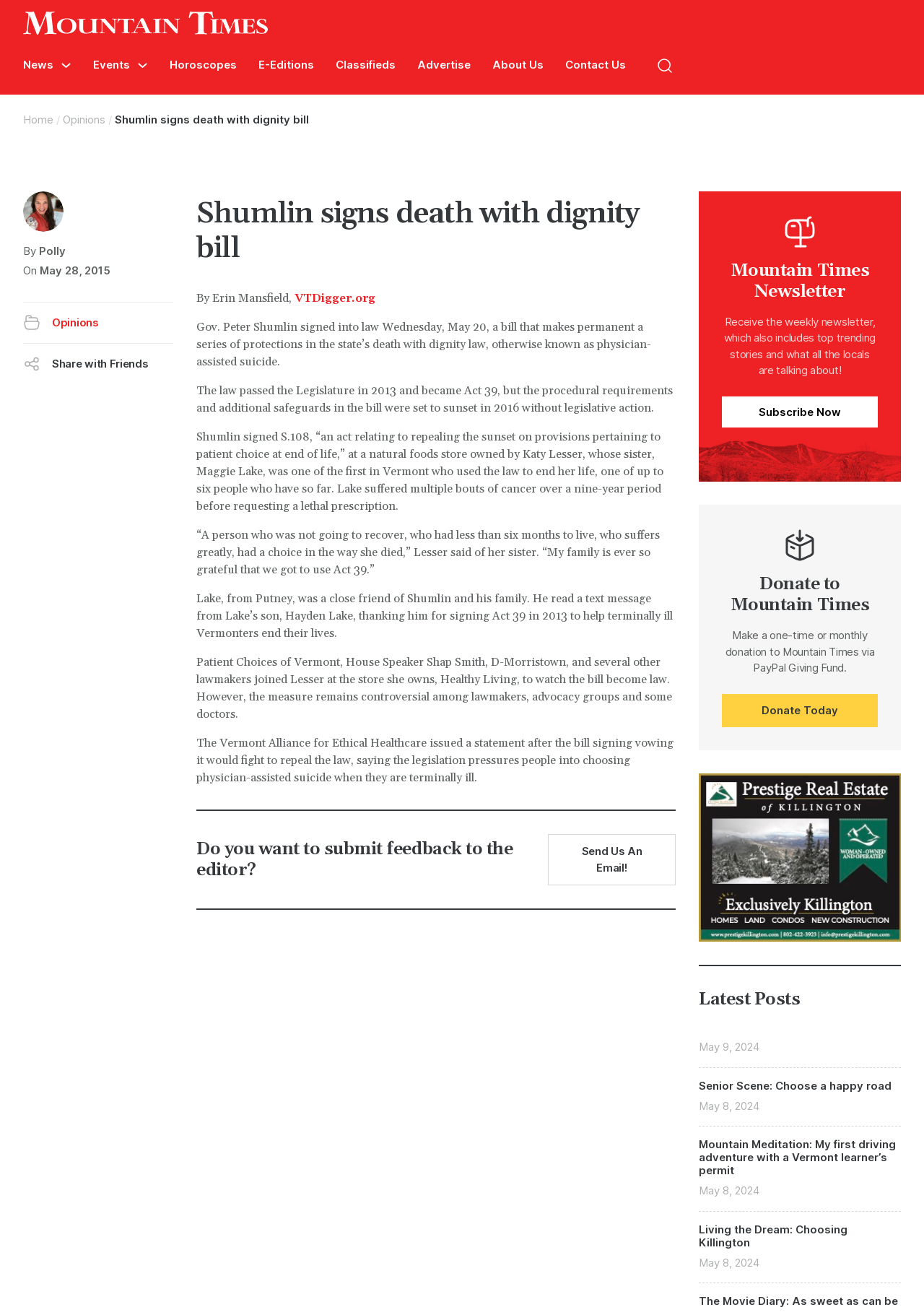Determine the bounding box coordinates of the element's region needed to click to follow the instruction: "Open search". Provide these coordinates as four float numbers between 0 and 1, formatted as [left, top, right, bottom].

[0.701, 0.037, 0.738, 0.063]